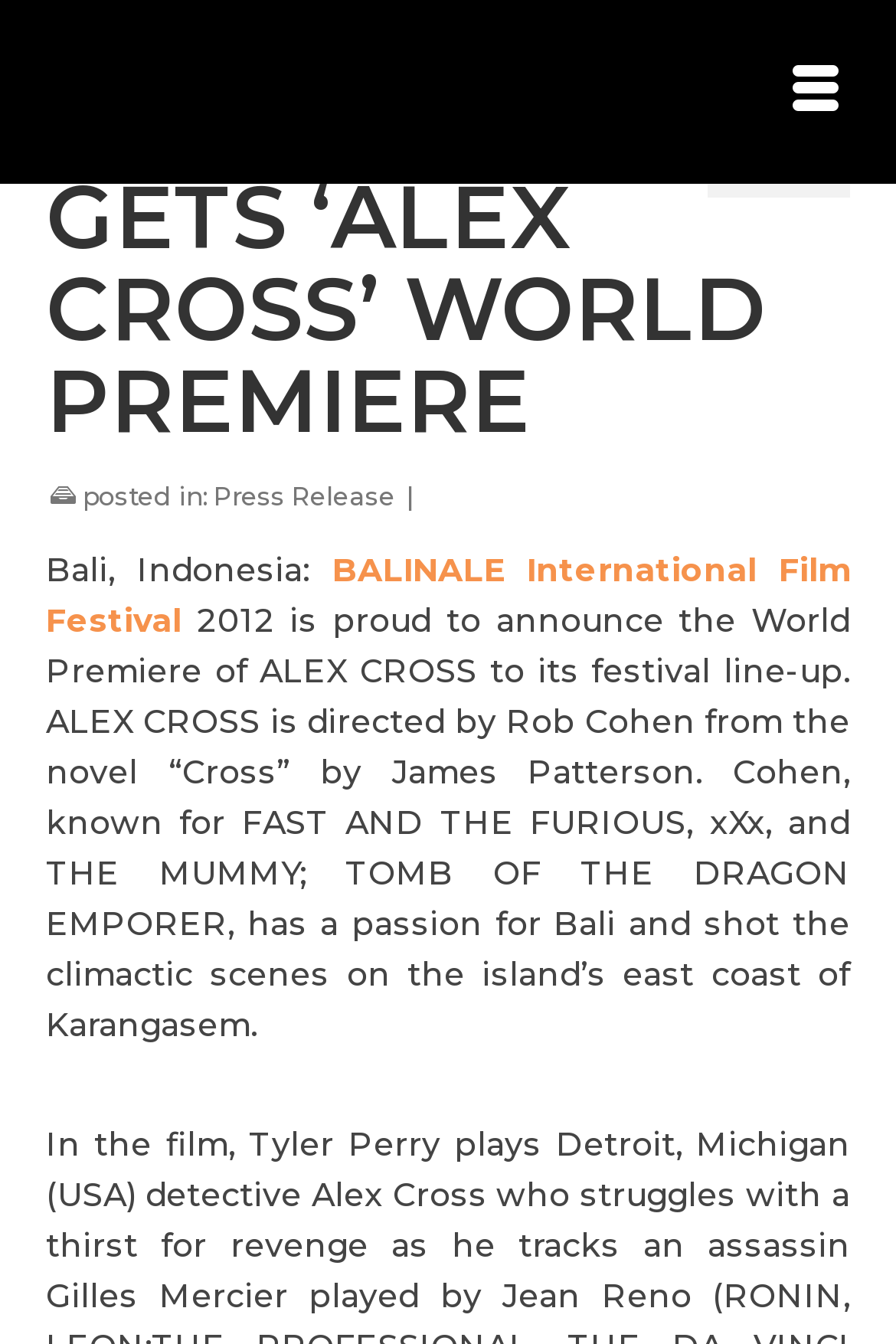Give a detailed account of the webpage.

The webpage is about the BALINALE International Film Festival 2012, specifically announcing the World Premiere of the film "ALEX CROSS". At the top left of the page, there is a link to "Balinale" accompanied by an image with the same name. On the top right, there is a button labeled "Menu" with a "3" and "SEP 2012" written next to it.

Below the top section, there is a large header that spans the width of the page, with the title "BALINALE GETS ‘ALEX CROSS’ WORLD PREMIERE" in bold font. Underneath the title, there is a line of text that reads "posted in:" followed by a link to "Press Release" and a separator character.

The main content of the page is a paragraph of text that starts with "Bali, Indonesia:" and announces the World Premiere of "ALEX CROSS" at the festival. The text also provides some information about the film's director, Rob Cohen, and his connection to Bali. This paragraph takes up most of the page's content area.